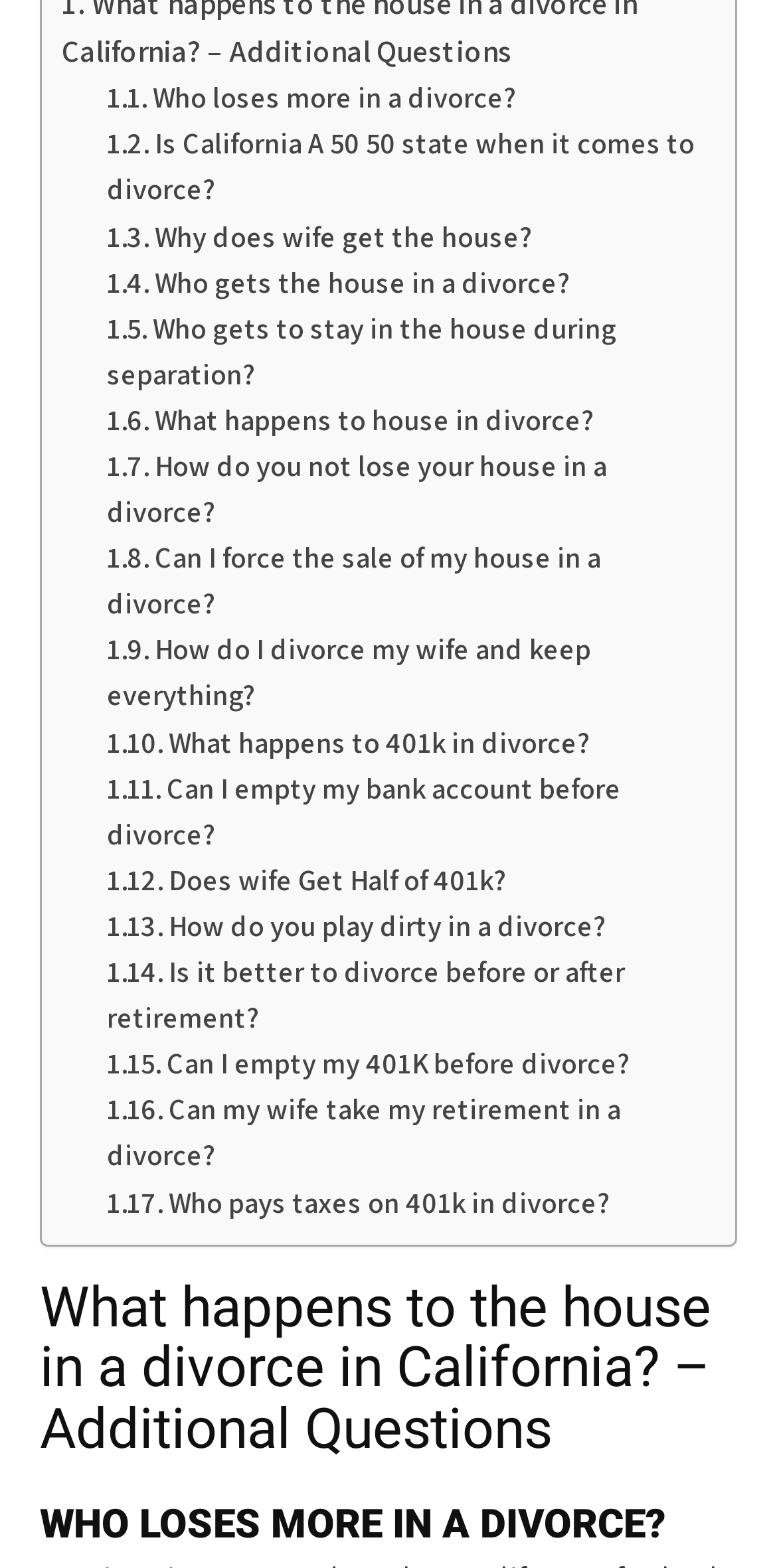What is a common concern during separation?
Make sure to answer the question with a detailed and comprehensive explanation.

The webpage has a link 'Who gets to stay in the house during separation?' which suggests that staying in the house is a common concern during separation.